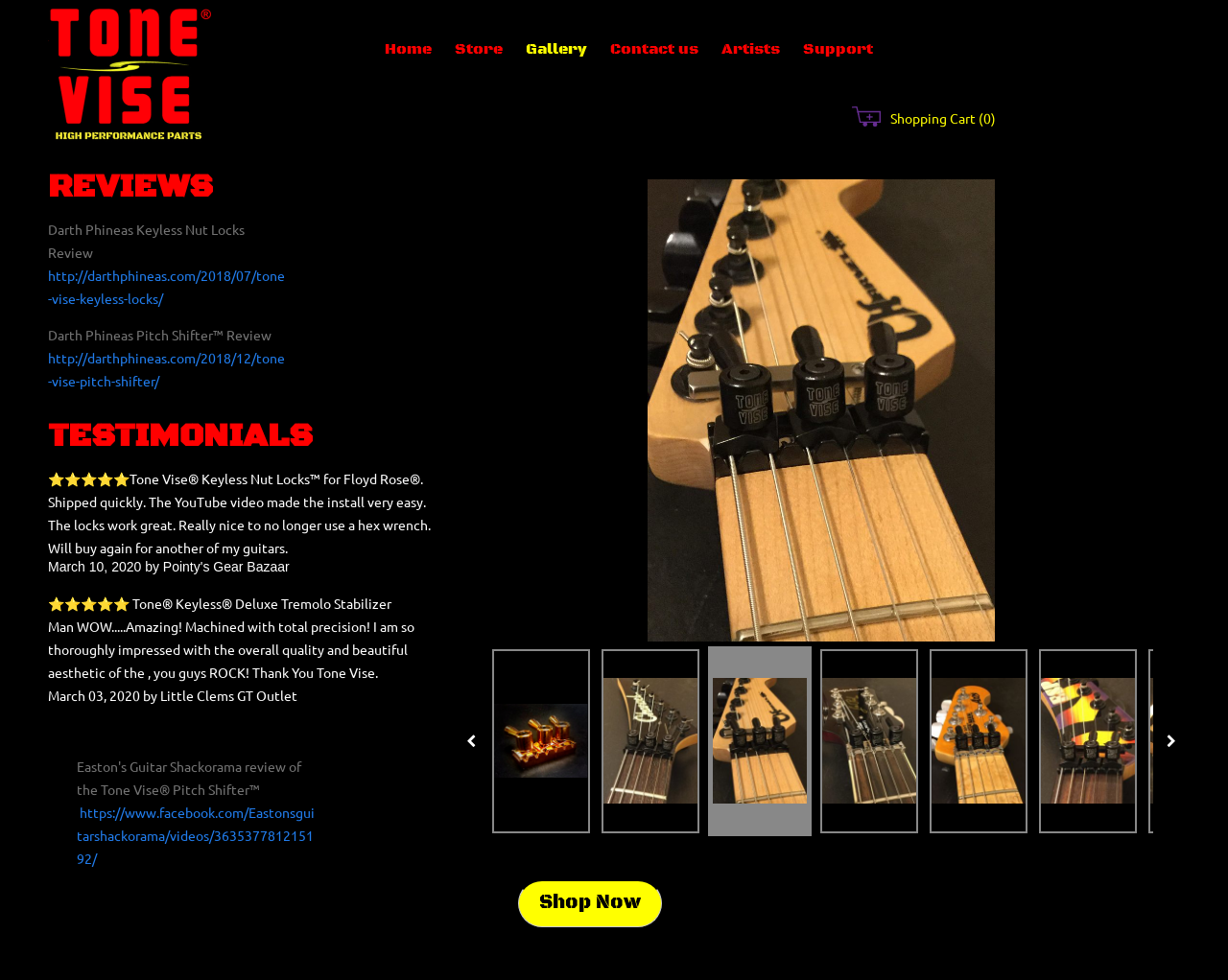Calculate the bounding box coordinates for the UI element based on the following description: "The Advantages Of Chiropractic". Ensure the coordinates are four float numbers between 0 and 1, i.e., [left, top, right, bottom].

None